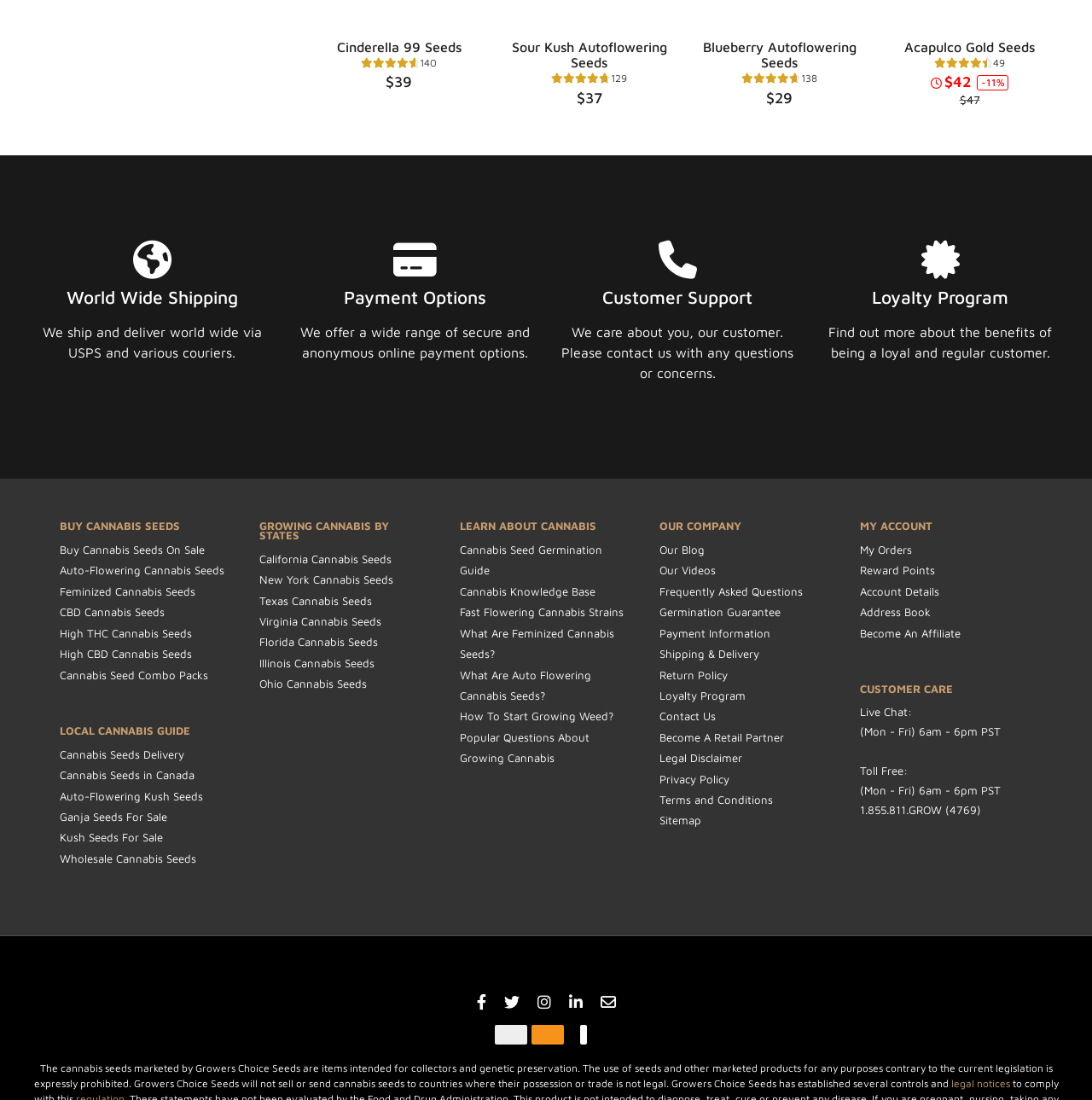Find the bounding box coordinates for the UI element that matches this description: "LinkedIn".

[0.514, 0.903, 0.543, 0.92]